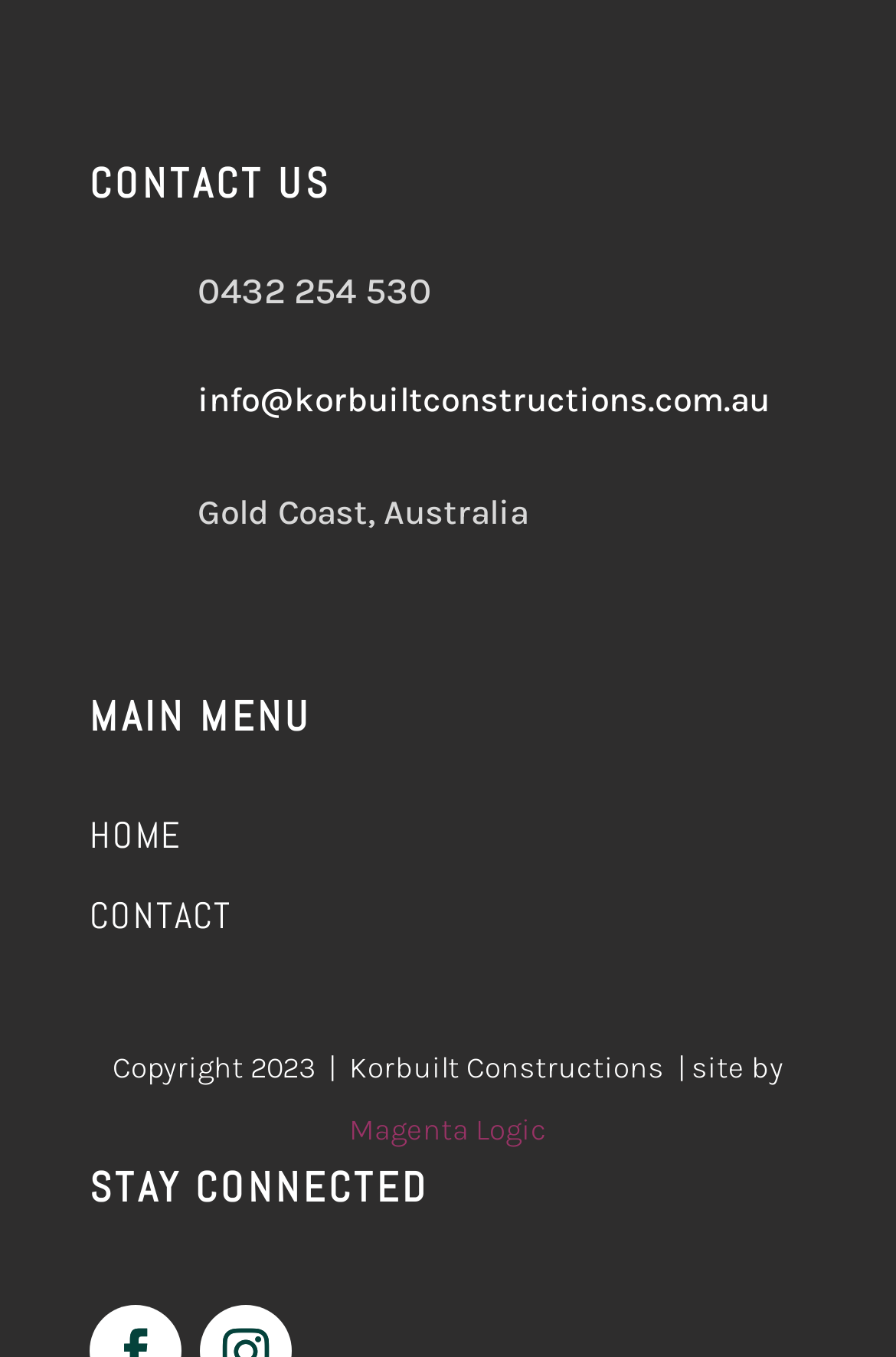Give a one-word or one-phrase response to the question: 
Where is Korbuilt Constructions located?

Gold Coast, Australia